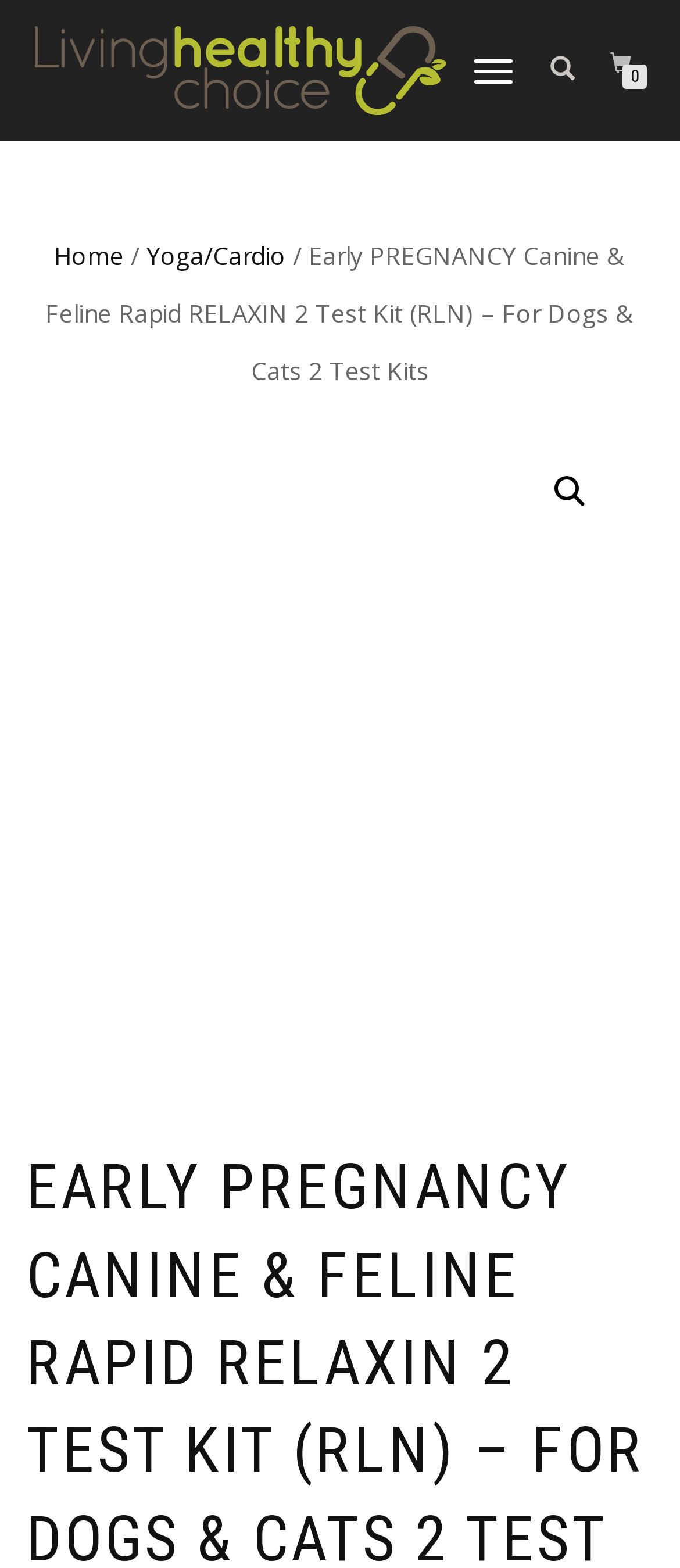Determine the bounding box coordinates for the HTML element mentioned in the following description: "Toggle navigation". The coordinates should be a list of four floats ranging from 0 to 1, represented as [left, top, right, bottom].

[0.669, 0.011, 0.782, 0.079]